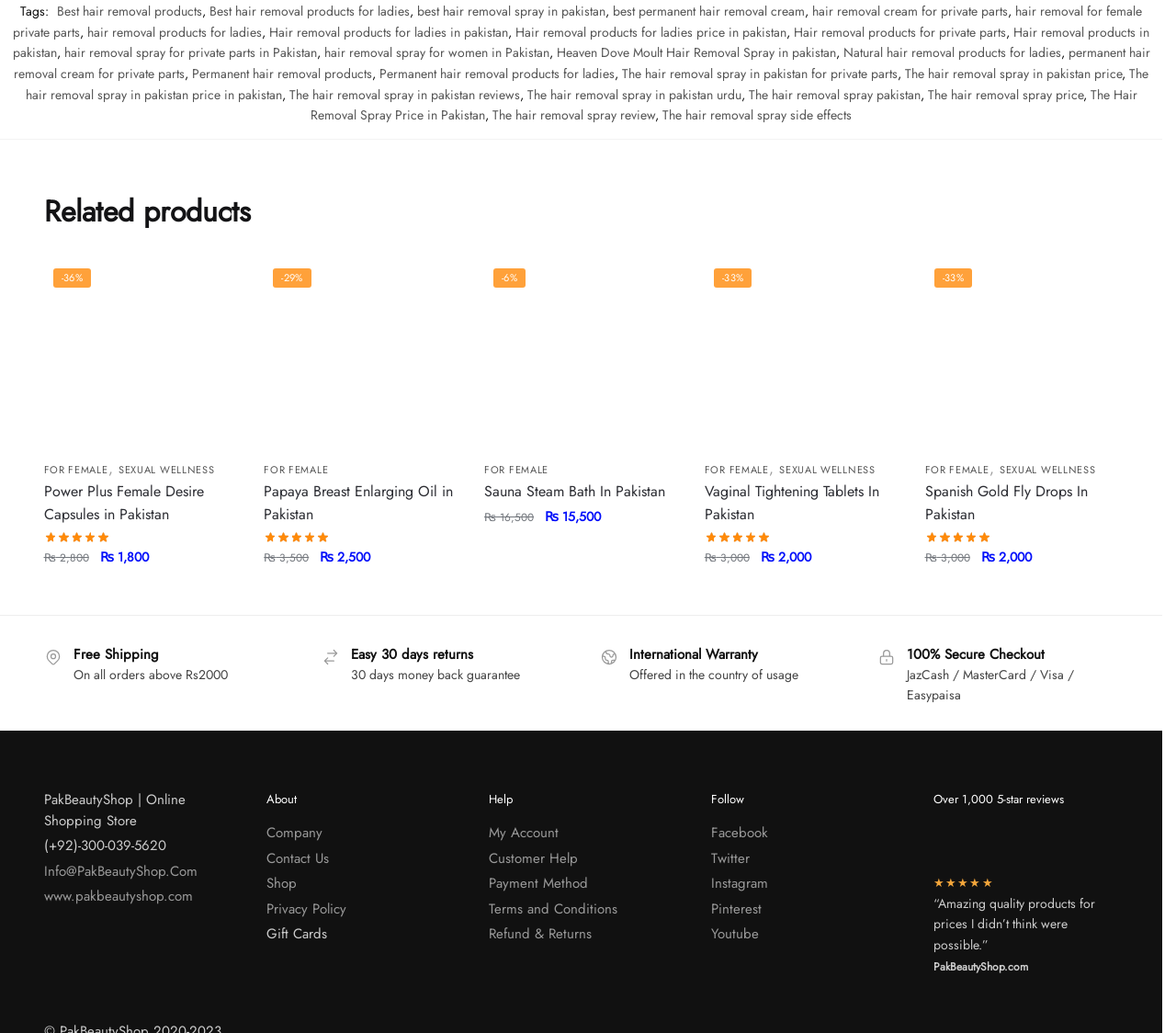Locate the bounding box coordinates of the clickable element to fulfill the following instruction: "Read the article about 'GOV DIRI APPROVES SCHOOLS, RESIDENTIAL, OTHER PROJECTS FOR AIR FORCE IN BAYELSA'". Provide the coordinates as four float numbers between 0 and 1 in the format [left, top, right, bottom].

None